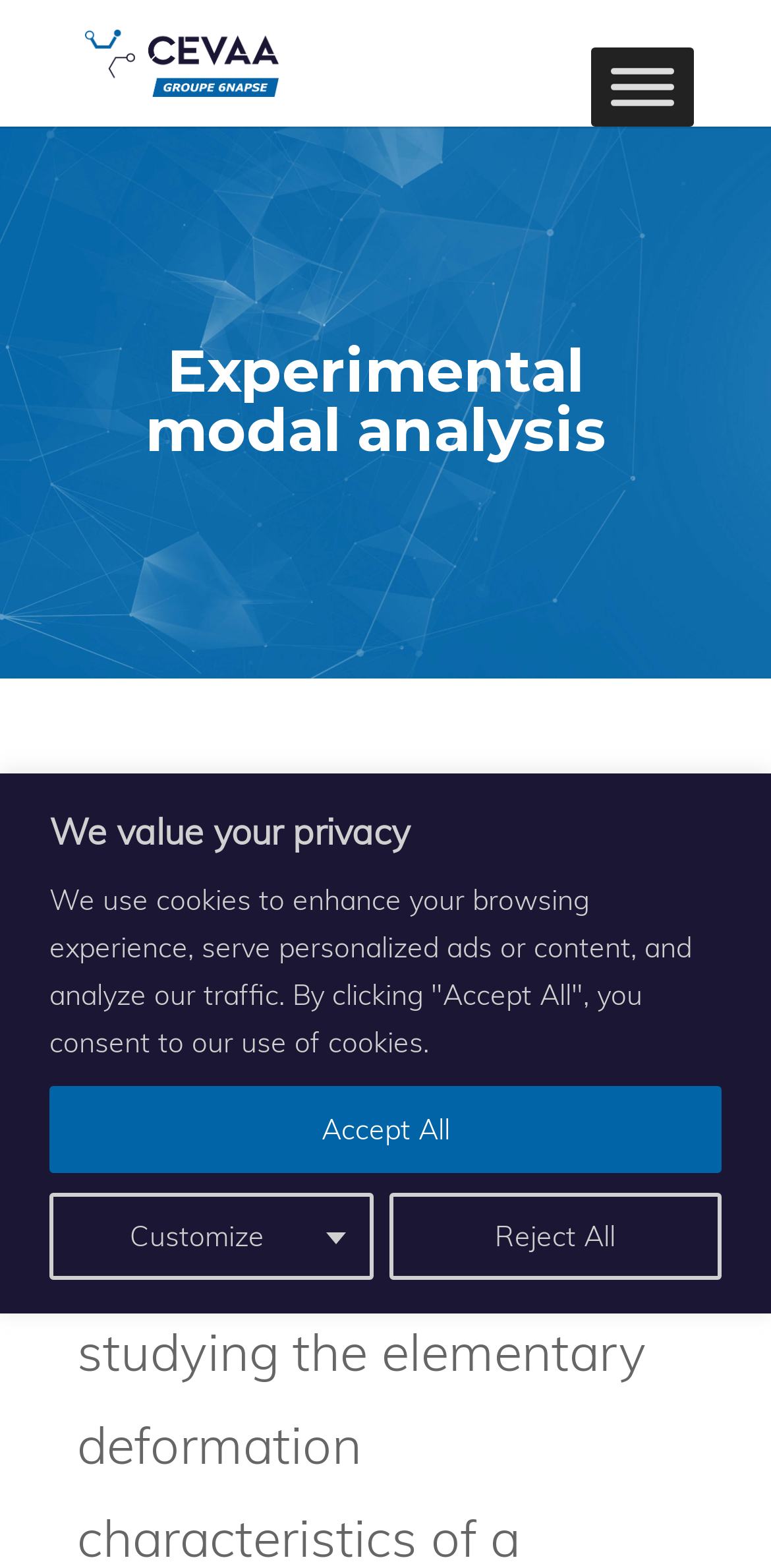What is the image on the webpage about?
Based on the screenshot, respond with a single word or phrase.

Analyse modale expérimentale